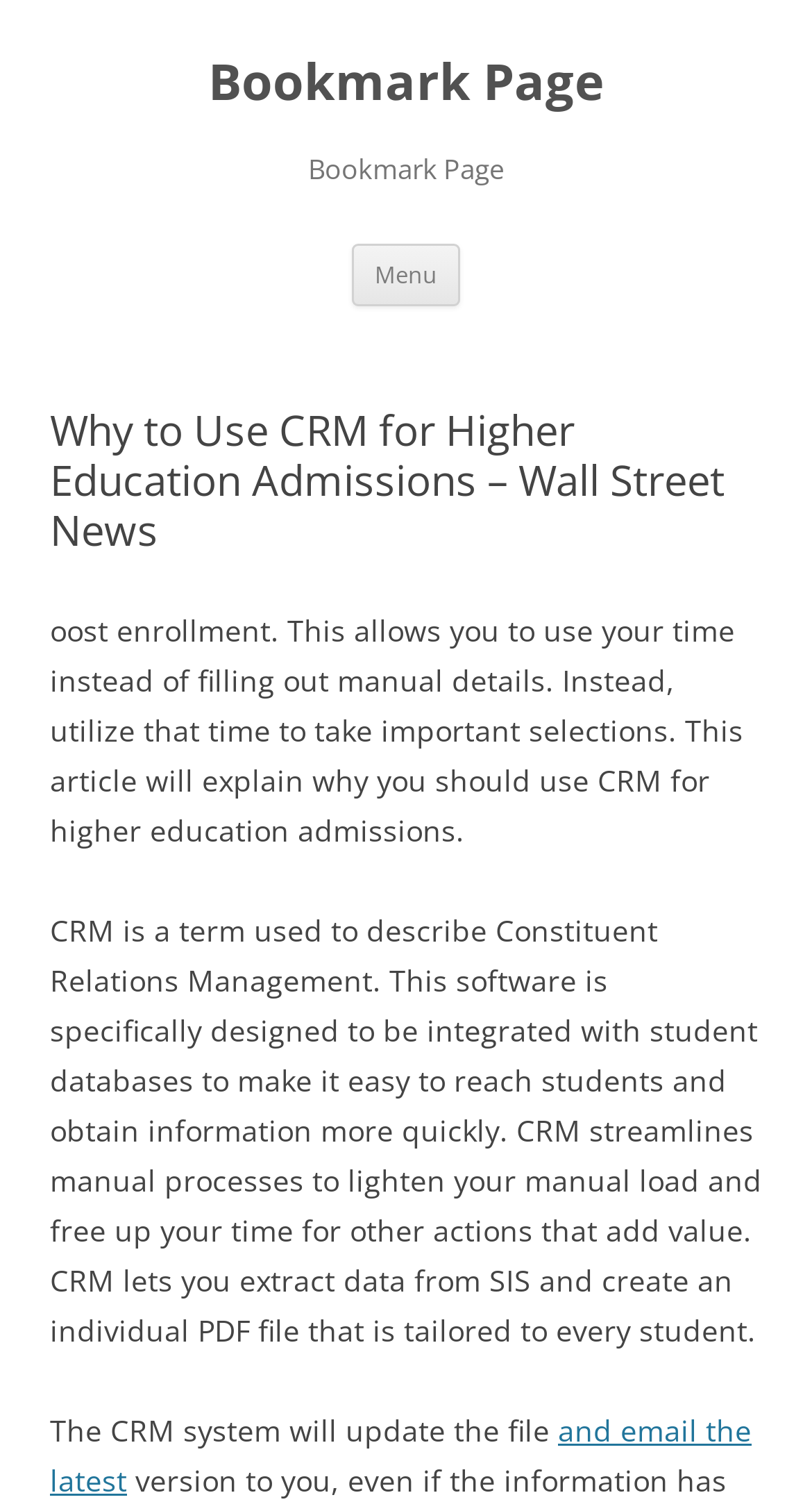What is the benefit of using CRM in higher education admissions?
Carefully analyze the image and provide a detailed answer to the question.

The webpage explains that using CRM allows users to utilize their time more efficiently, instead of filling out manual details, and focus on taking important selections, implying that CRM saves time and increases productivity.